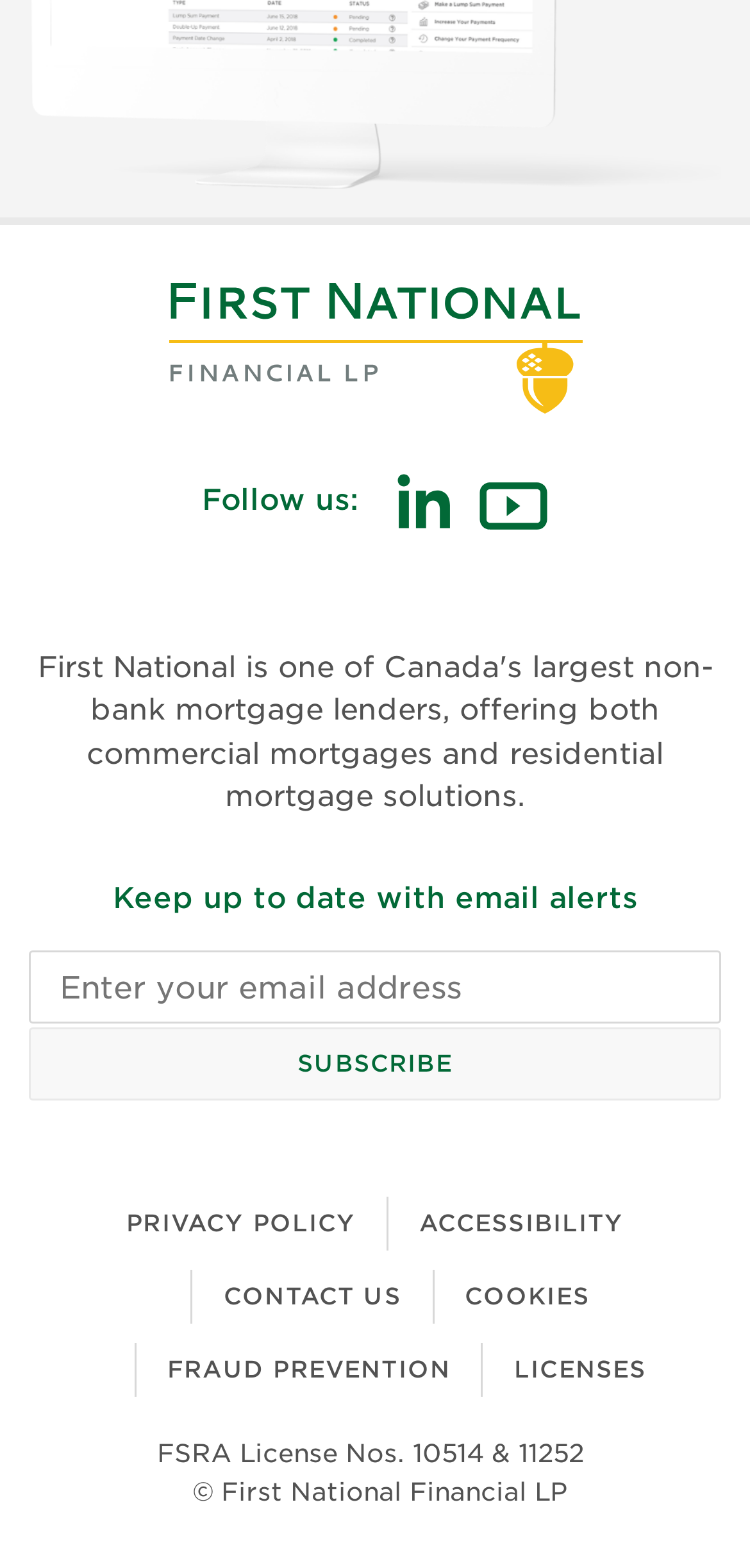From the element description: "alt="YouTube"", extract the bounding box coordinates of the UI element. The coordinates should be expressed as four float numbers between 0 and 1, in the order [left, top, right, bottom].

[0.638, 0.307, 0.731, 0.338]